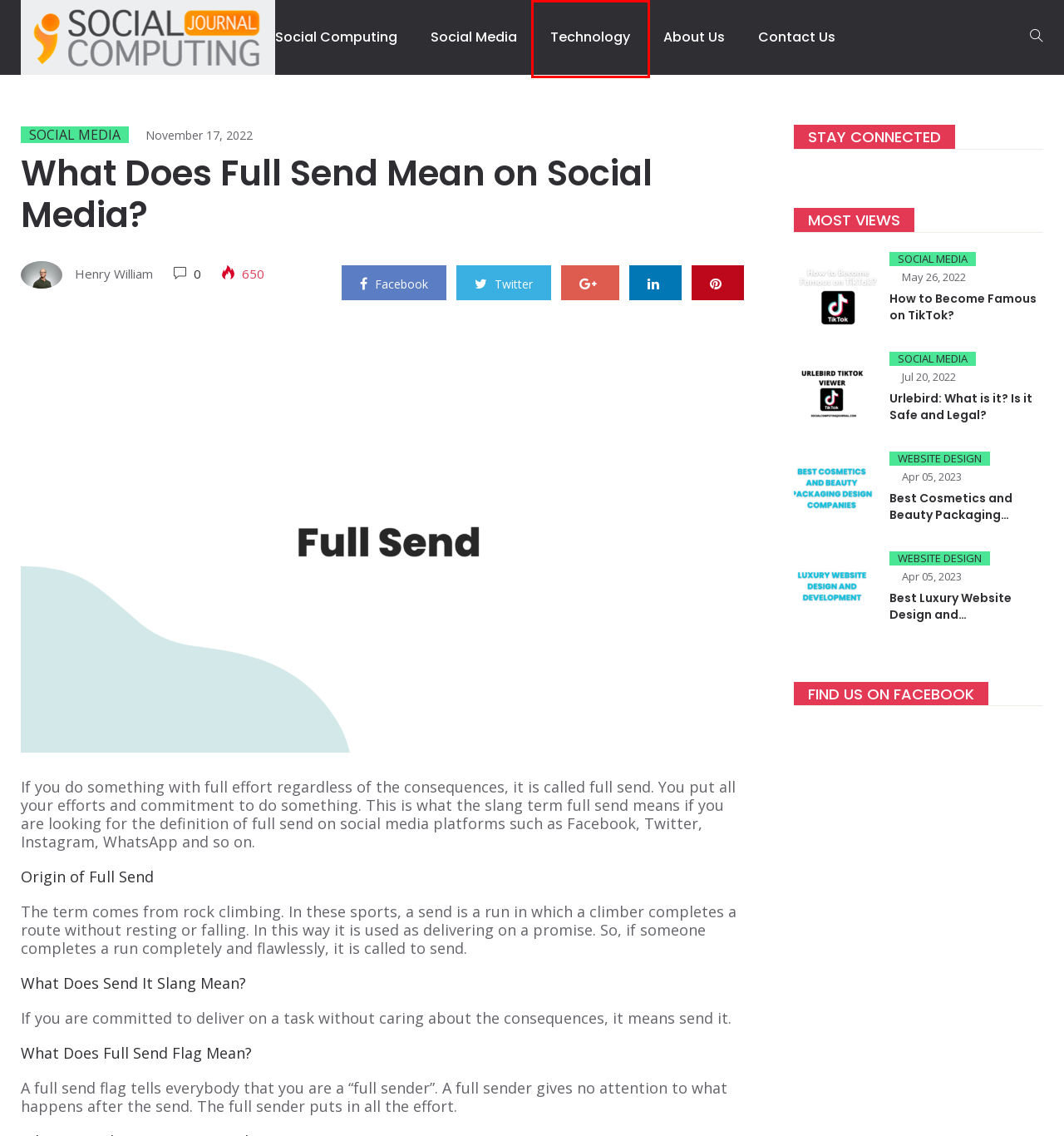You have been given a screenshot of a webpage, where a red bounding box surrounds a UI element. Identify the best matching webpage description for the page that loads after the element in the bounding box is clicked. Options include:
A. Contact Us - SCJ
B. Urlebird: What is it? Is it Safe and Legal? - SCJ
C. About Us - SCJ
D. Henry William, Author at SCJ
E. Best Luxury Website Design and Development Agencies - SCJ
F. Technology Archives - SCJ
G. Website Design Archives - SCJ
H. Social Computing Journal (SCJ)

F